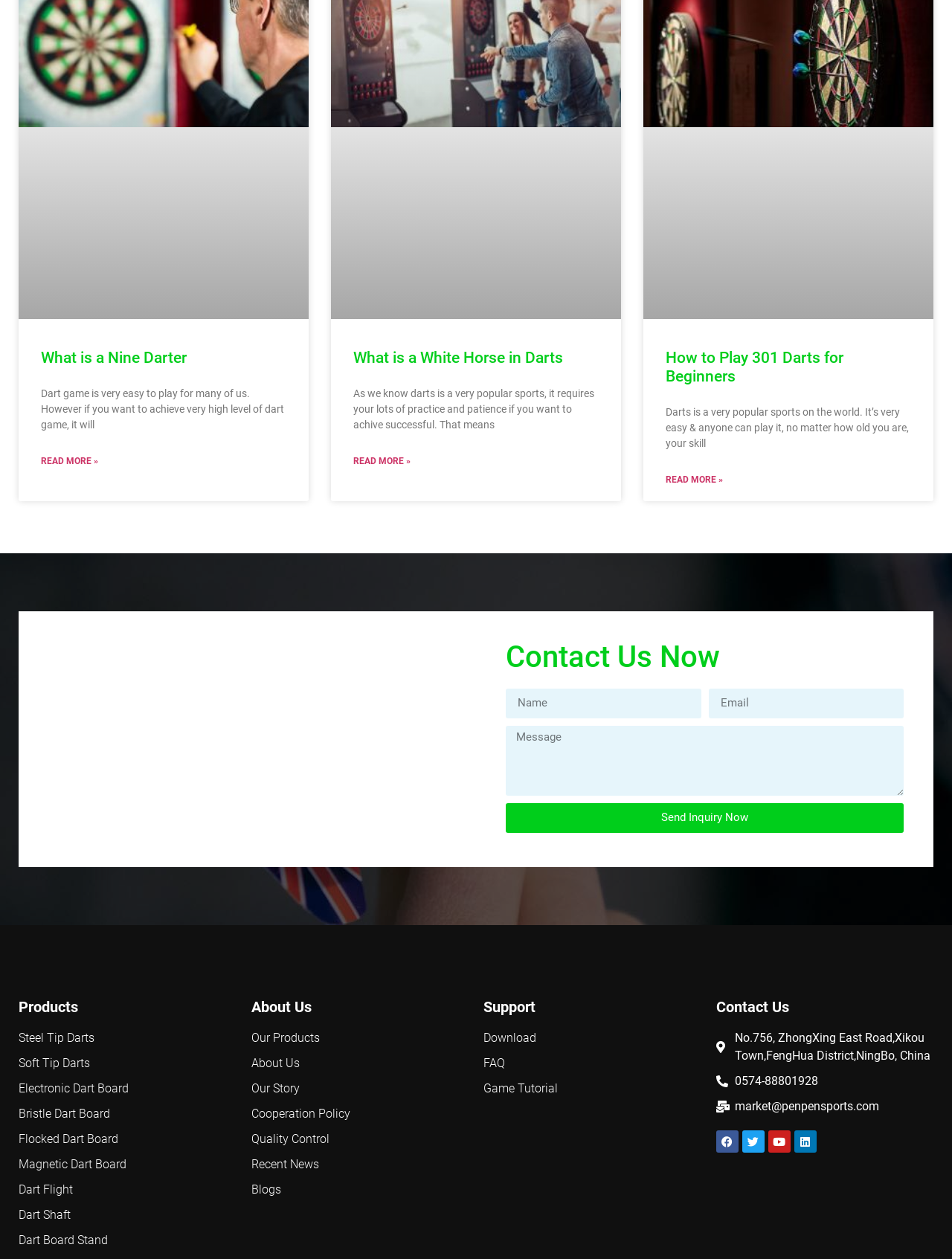Can you find the bounding box coordinates for the element to click on to achieve the instruction: "Enter your name in the 'Name' field"?

[0.531, 0.547, 0.736, 0.571]